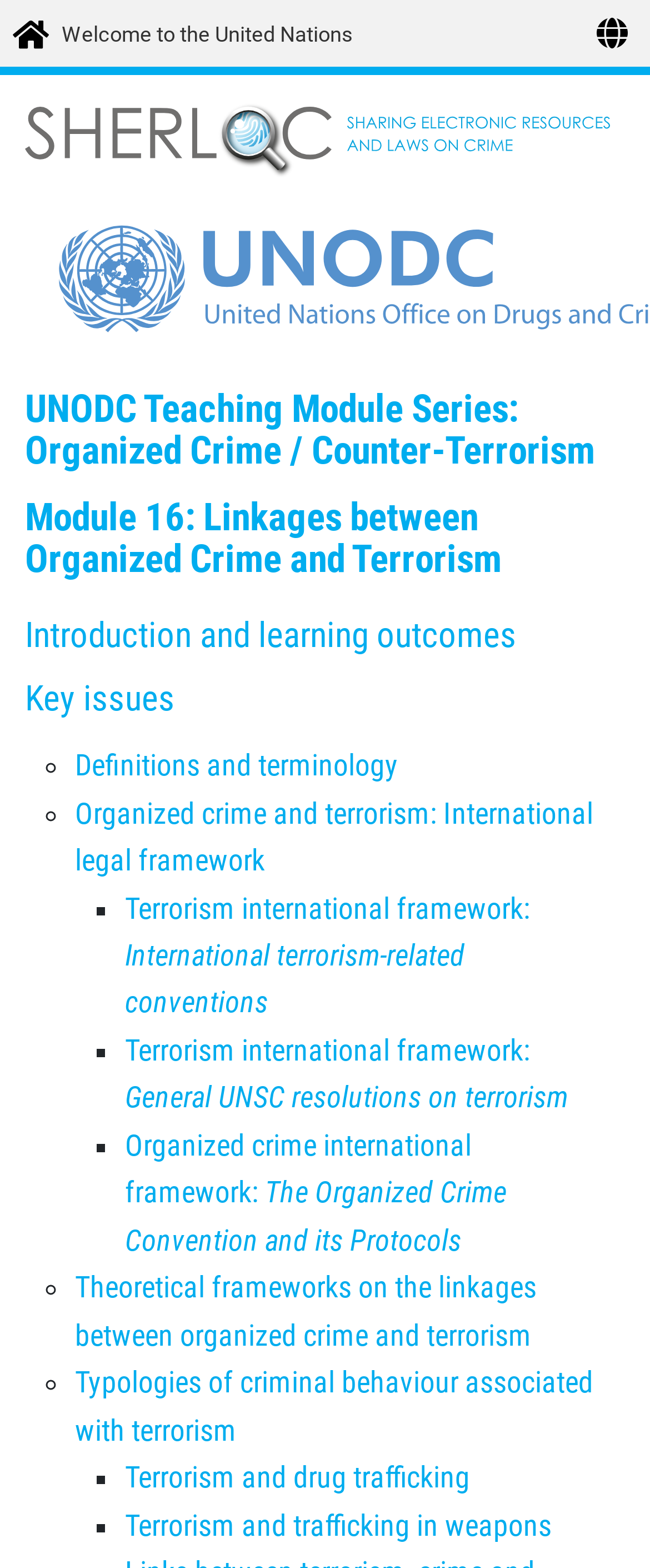Pinpoint the bounding box coordinates for the area that should be clicked to perform the following instruction: "Search for products".

None